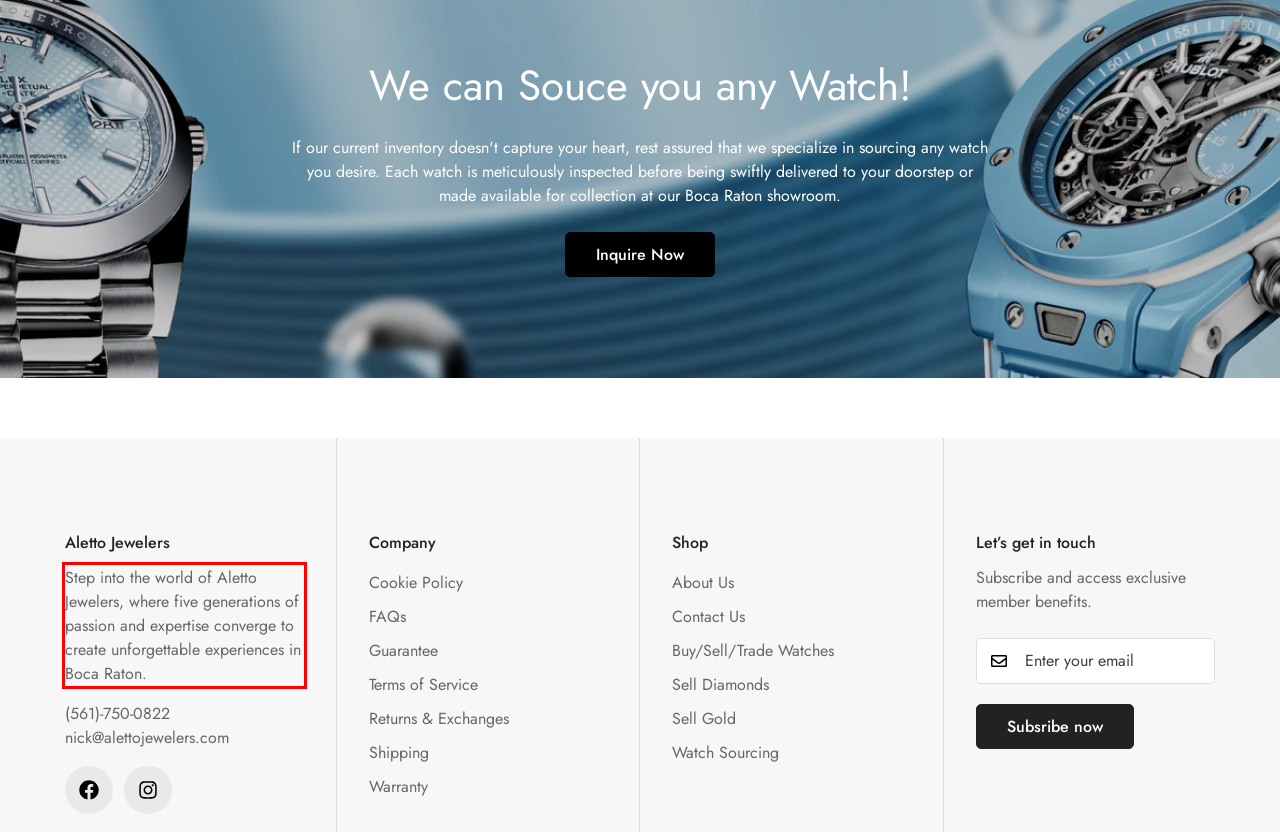You are presented with a webpage screenshot featuring a red bounding box. Perform OCR on the text inside the red bounding box and extract the content.

Step into the world of Aletto Jewelers, where five generations of passion and expertise converge to create unforgettable experiences in Boca Raton.